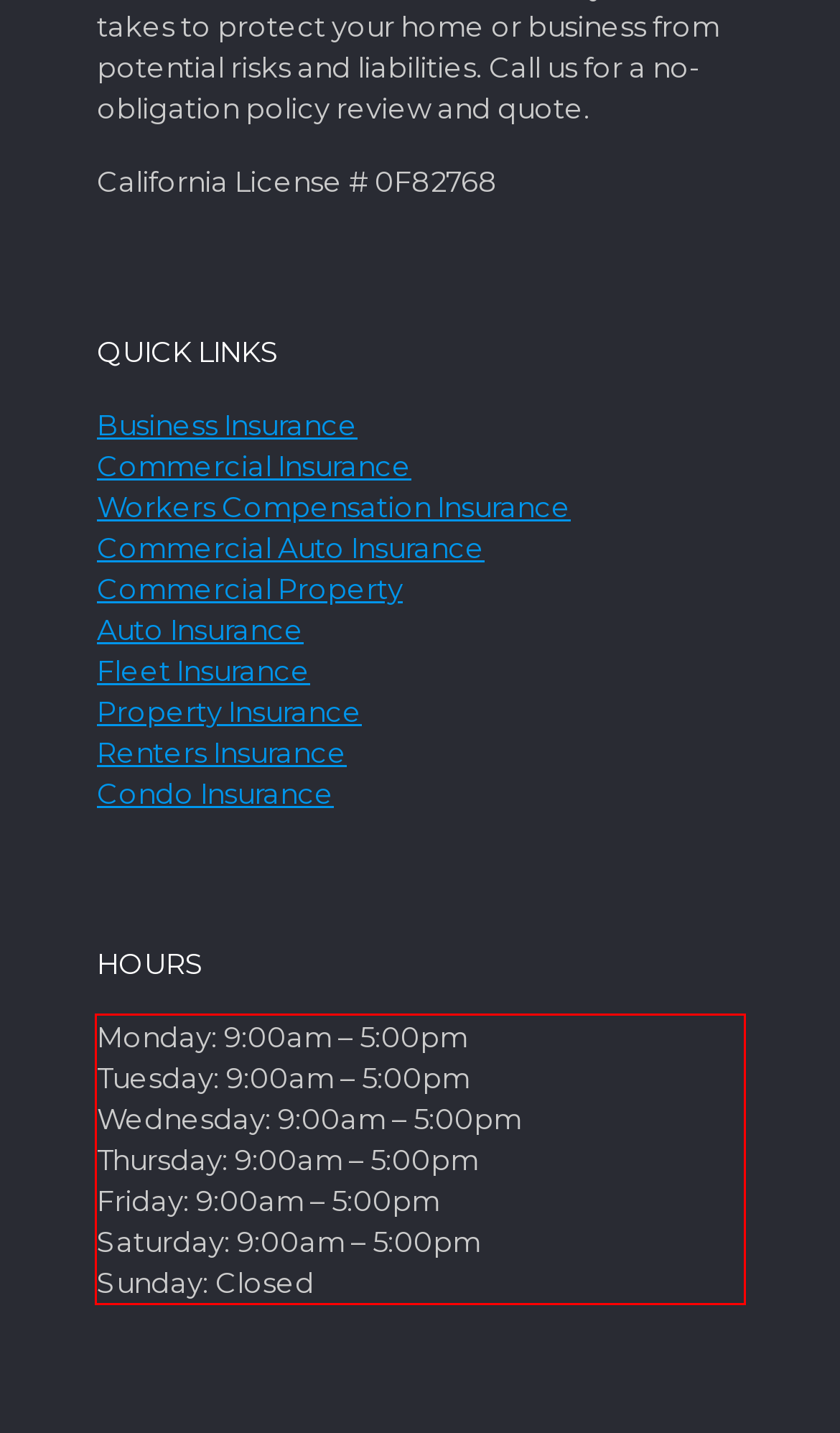There is a UI element on the webpage screenshot marked by a red bounding box. Extract and generate the text content from within this red box.

Monday: 9:00am – 5:00pm Tuesday: 9:00am – 5:00pm Wednesday: 9:00am – 5:00pm Thursday: 9:00am – 5:00pm Friday: 9:00am – 5:00pm Saturday: 9:00am – 5:00pm Sunday: Closed